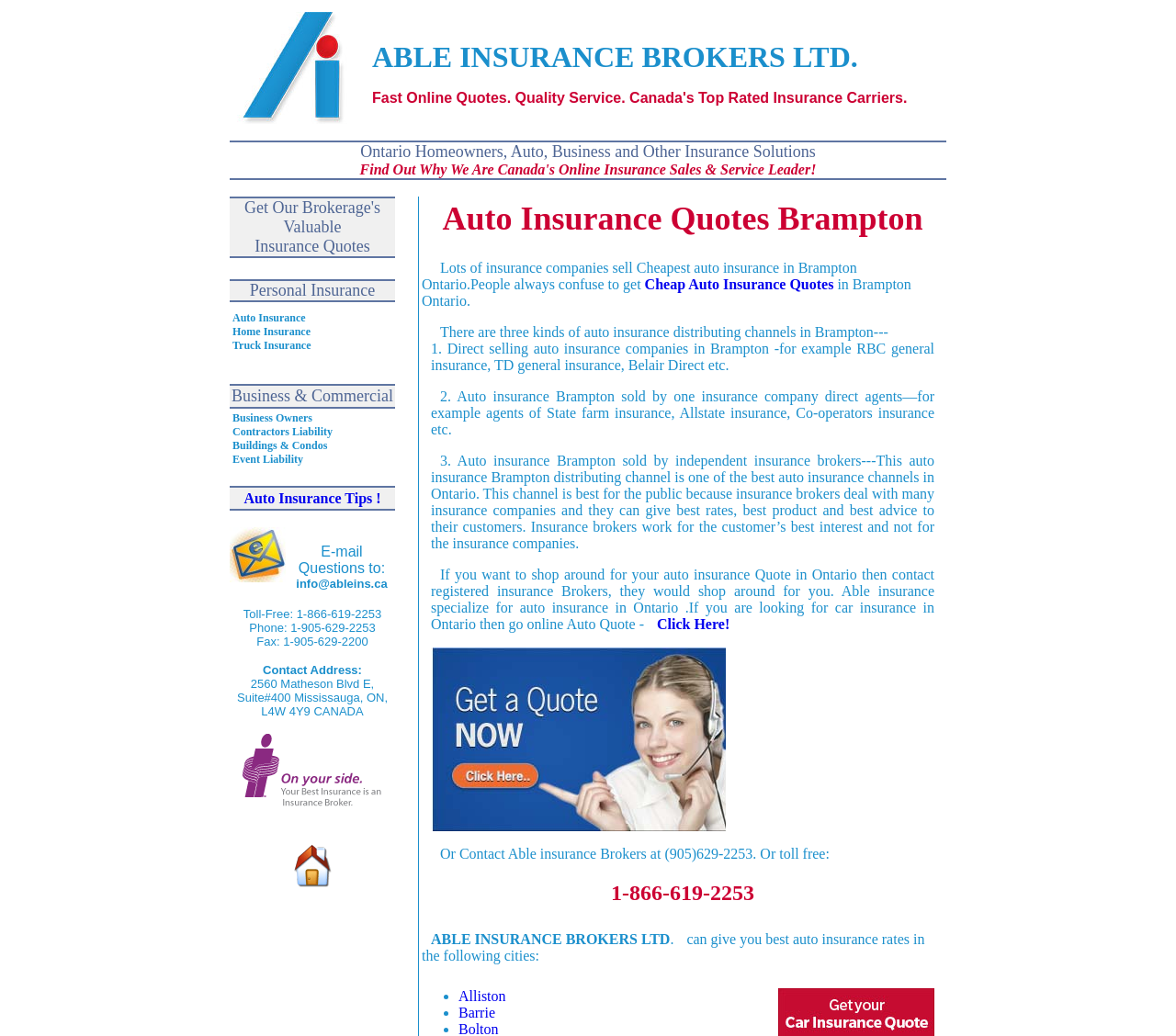Please locate and retrieve the main header text of the webpage.

Auto Insurance Quotes Brampton